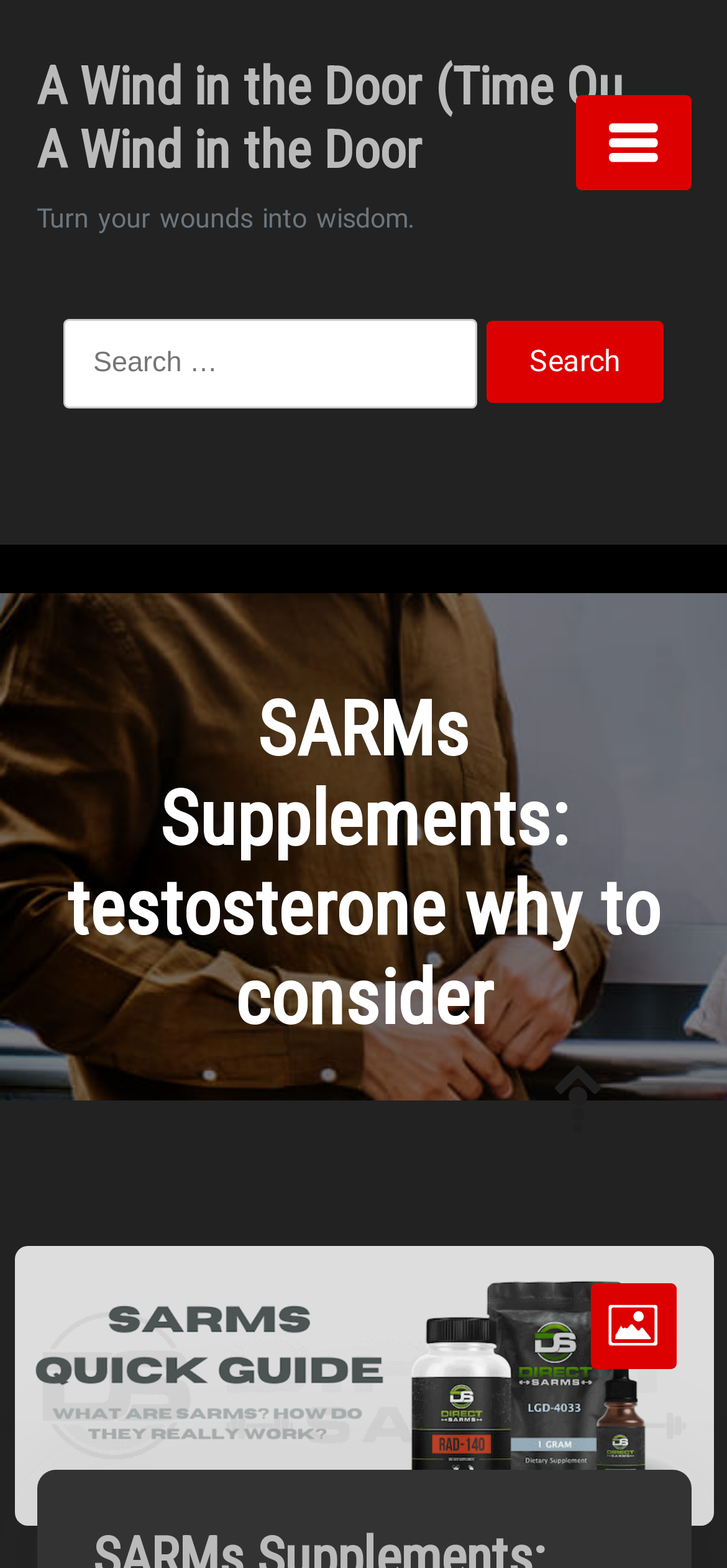What is the icon on the top-right corner?
Provide a fully detailed and comprehensive answer to the question.

I found an icon '' on the top-right corner of the page, which is a button element with a bounding box of [0.791, 0.06, 0.95, 0.121].